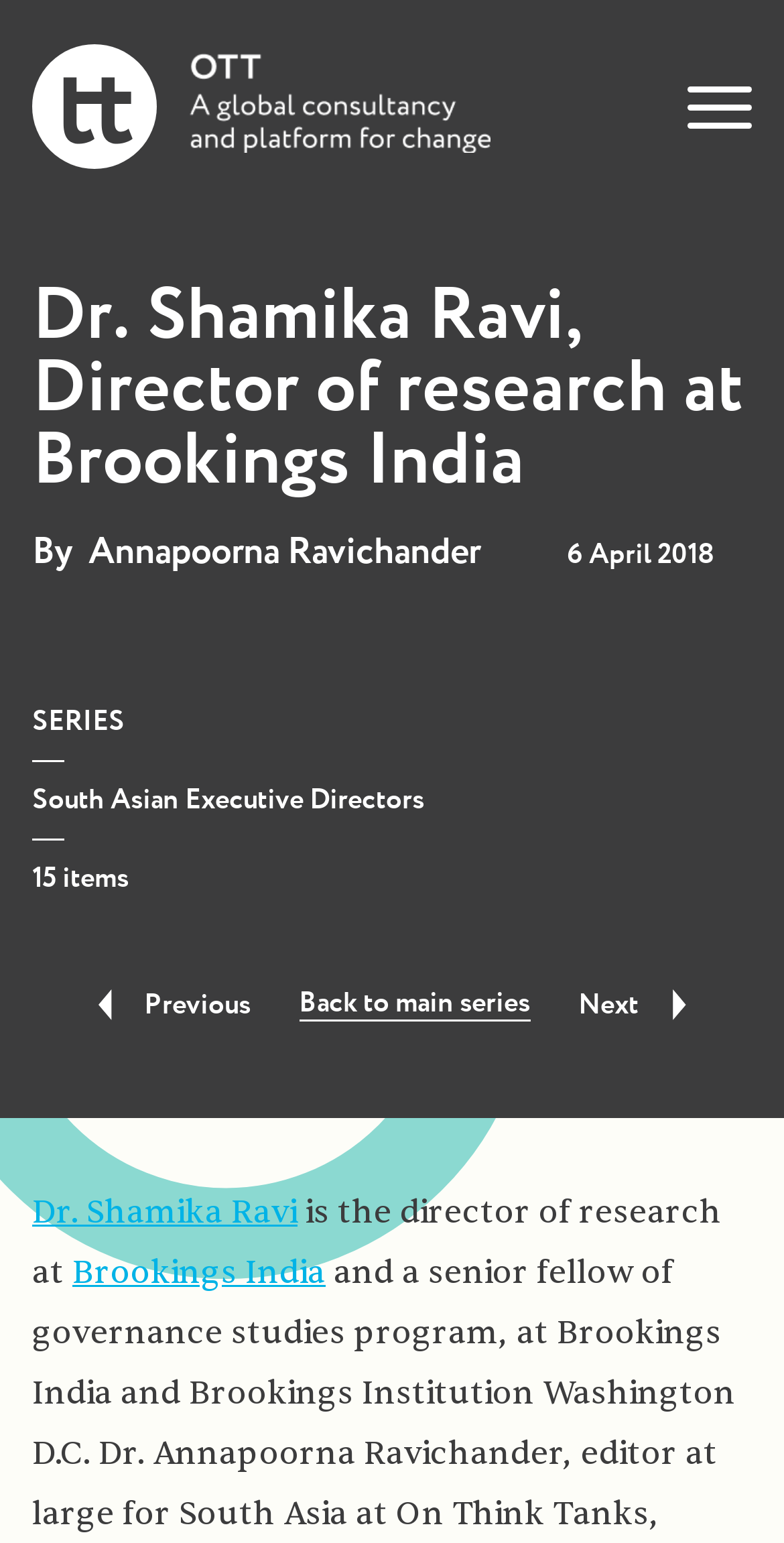Can you provide the bounding box coordinates for the element that should be clicked to implement the instruction: "go to THERAPY page"?

None